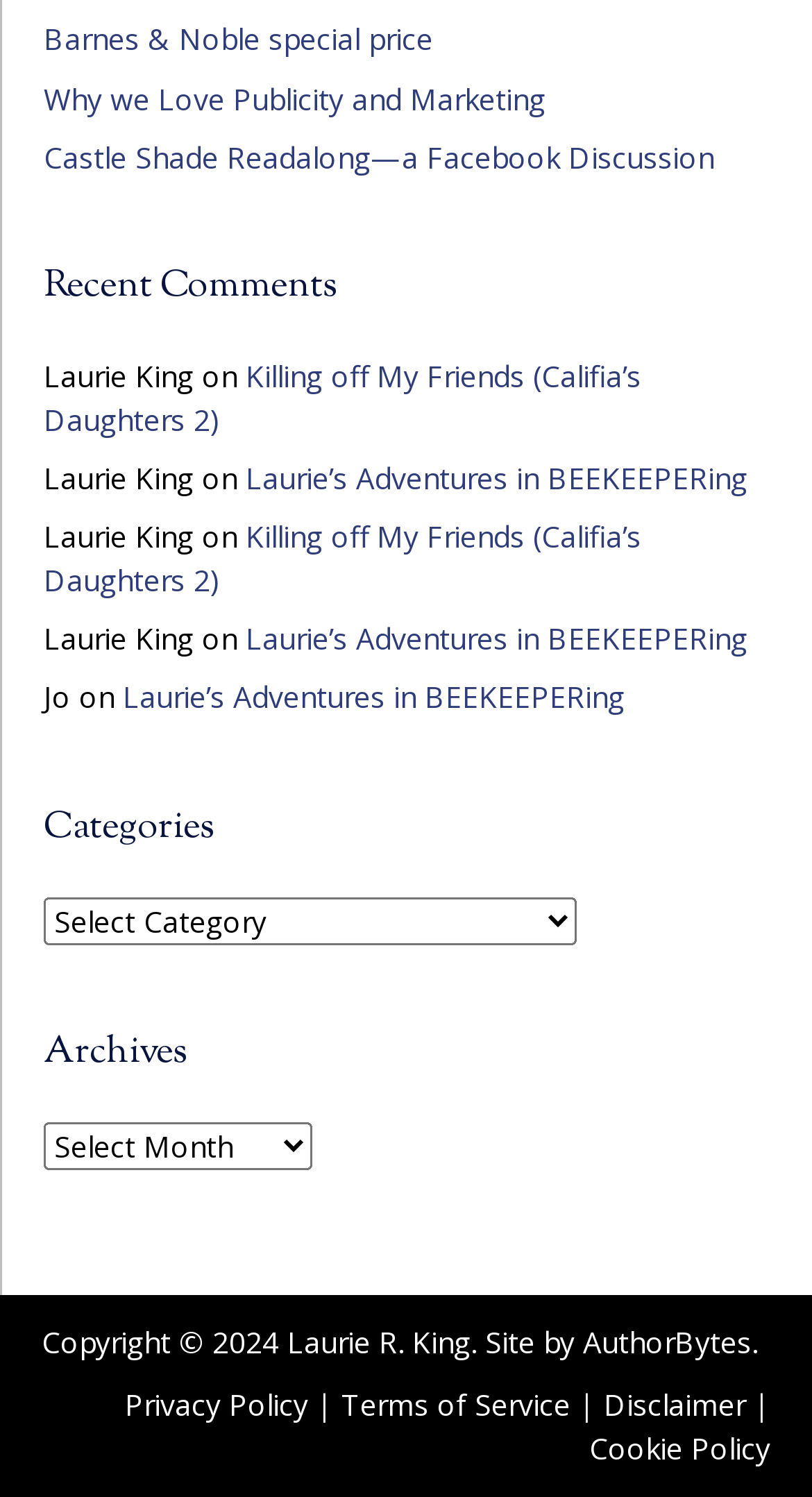How many categories are there?
Answer the question with a detailed explanation, including all necessary information.

I found a combobox labeled 'Categories' which suggests that there is only one category, but the options within the category are not explicitly listed.